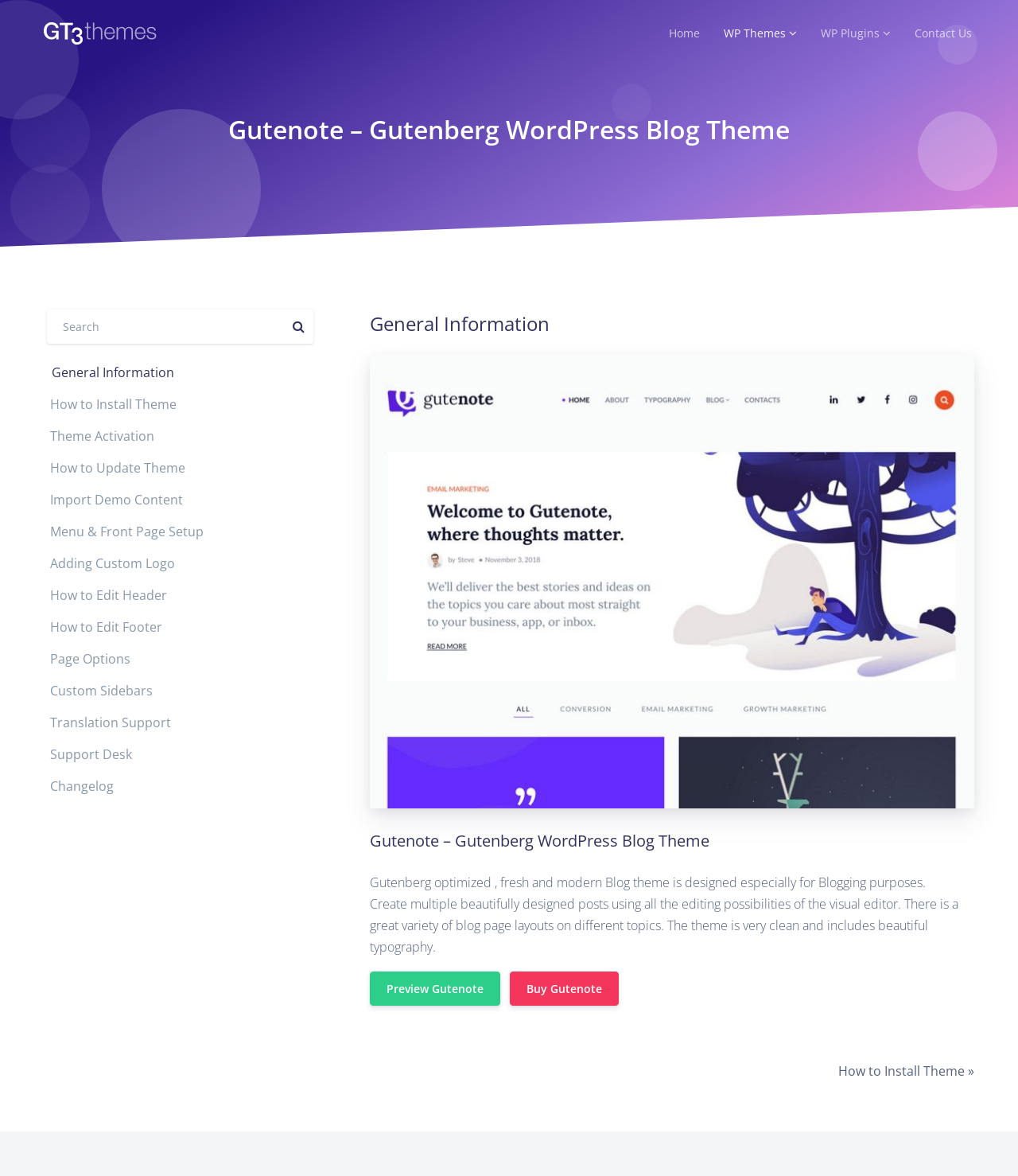Please analyze the image and provide a thorough answer to the question:
What is the name of the WordPress blog theme?

The name of the WordPress blog theme can be found in the heading element 'Gutenote – Gutenberg WordPress Blog Theme' with bounding box coordinates [0.043, 0.092, 0.957, 0.129].